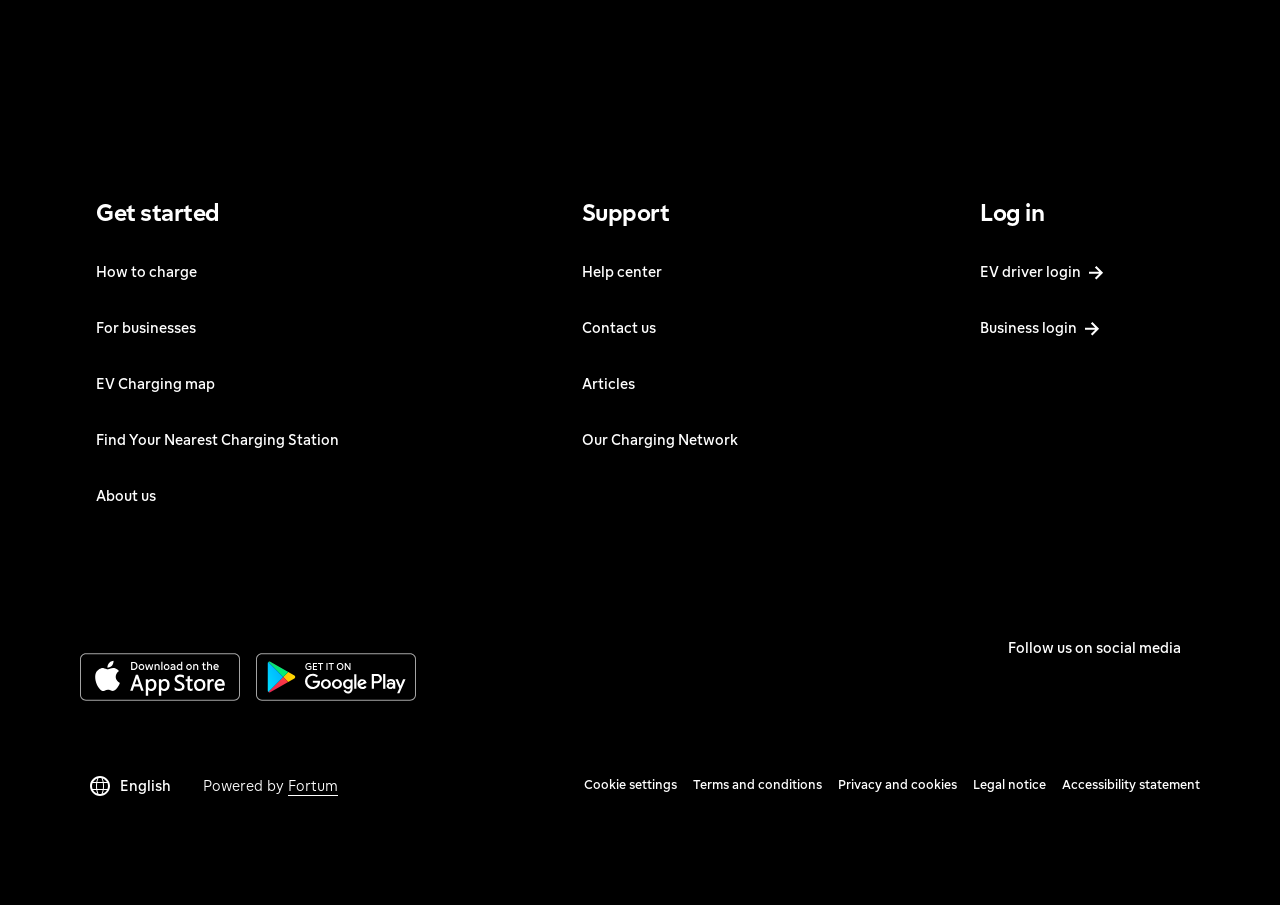What is the name of the company that powers this website?
Look at the image and answer the question using a single word or phrase.

Fortum